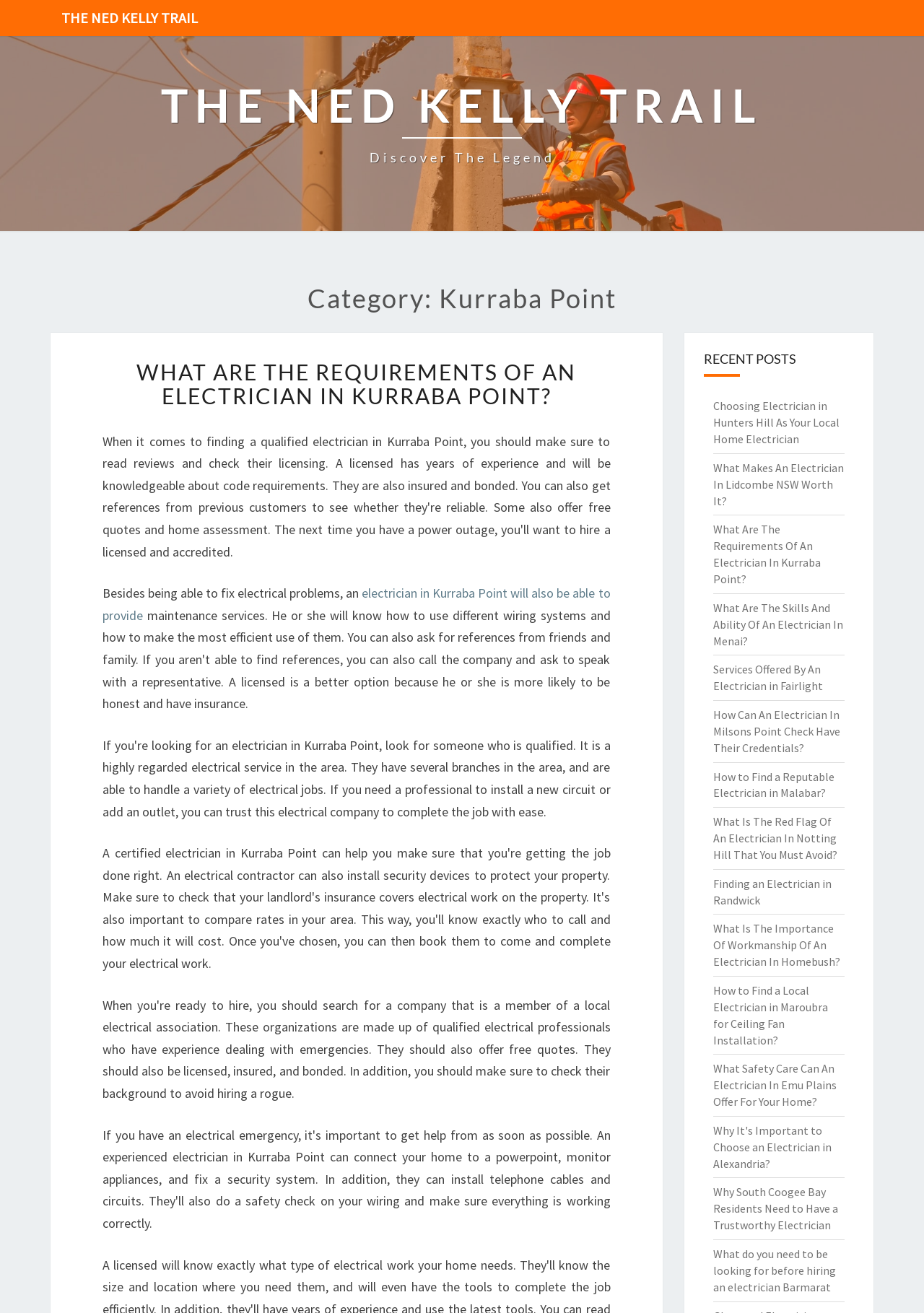Find and indicate the bounding box coordinates of the region you should select to follow the given instruction: "Read the Category: Kurraba Point heading".

[0.043, 0.217, 0.957, 0.238]